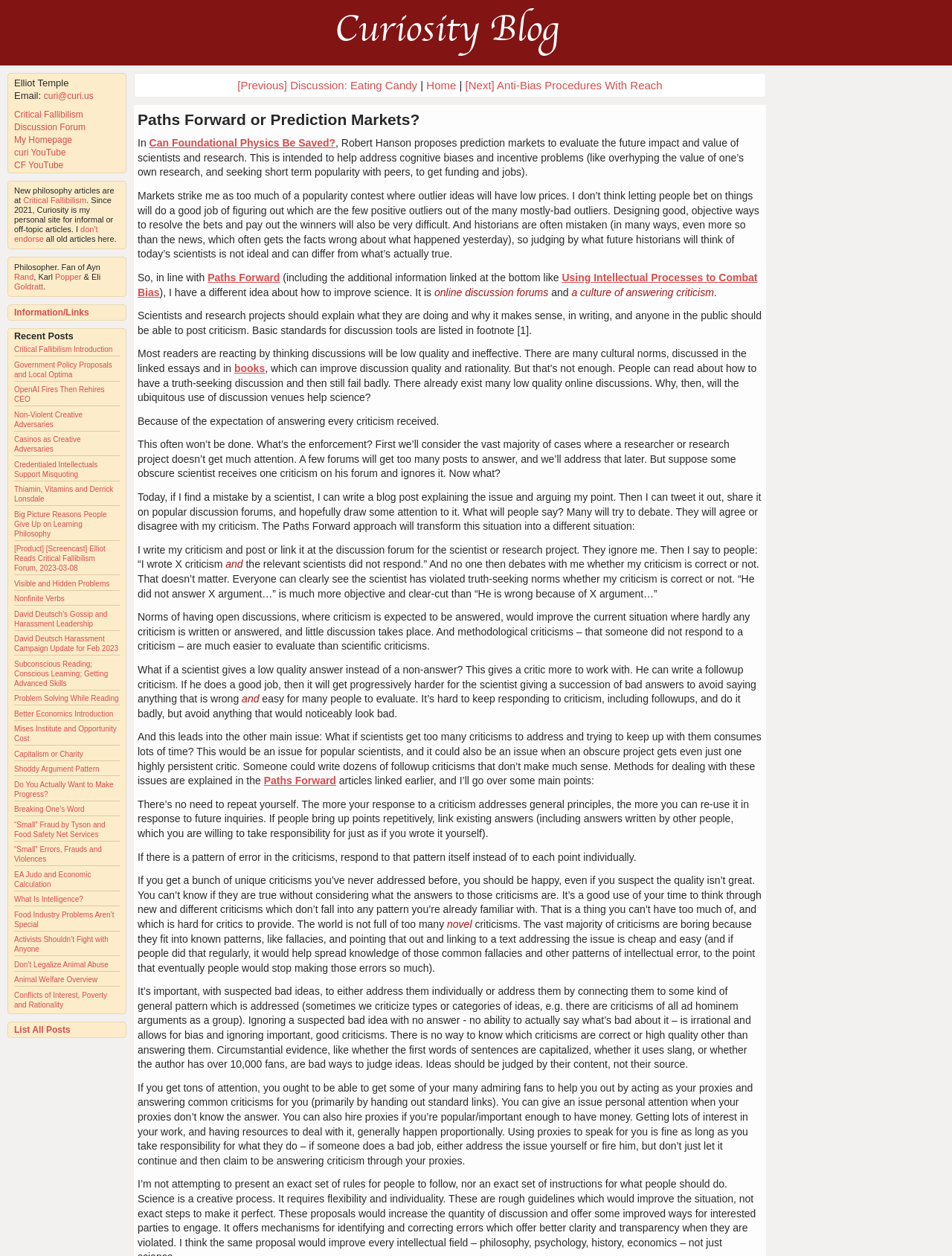Can you find the bounding box coordinates for the element to click on to achieve the instruction: "visit Elliot's homepage"?

[0.015, 0.107, 0.076, 0.115]